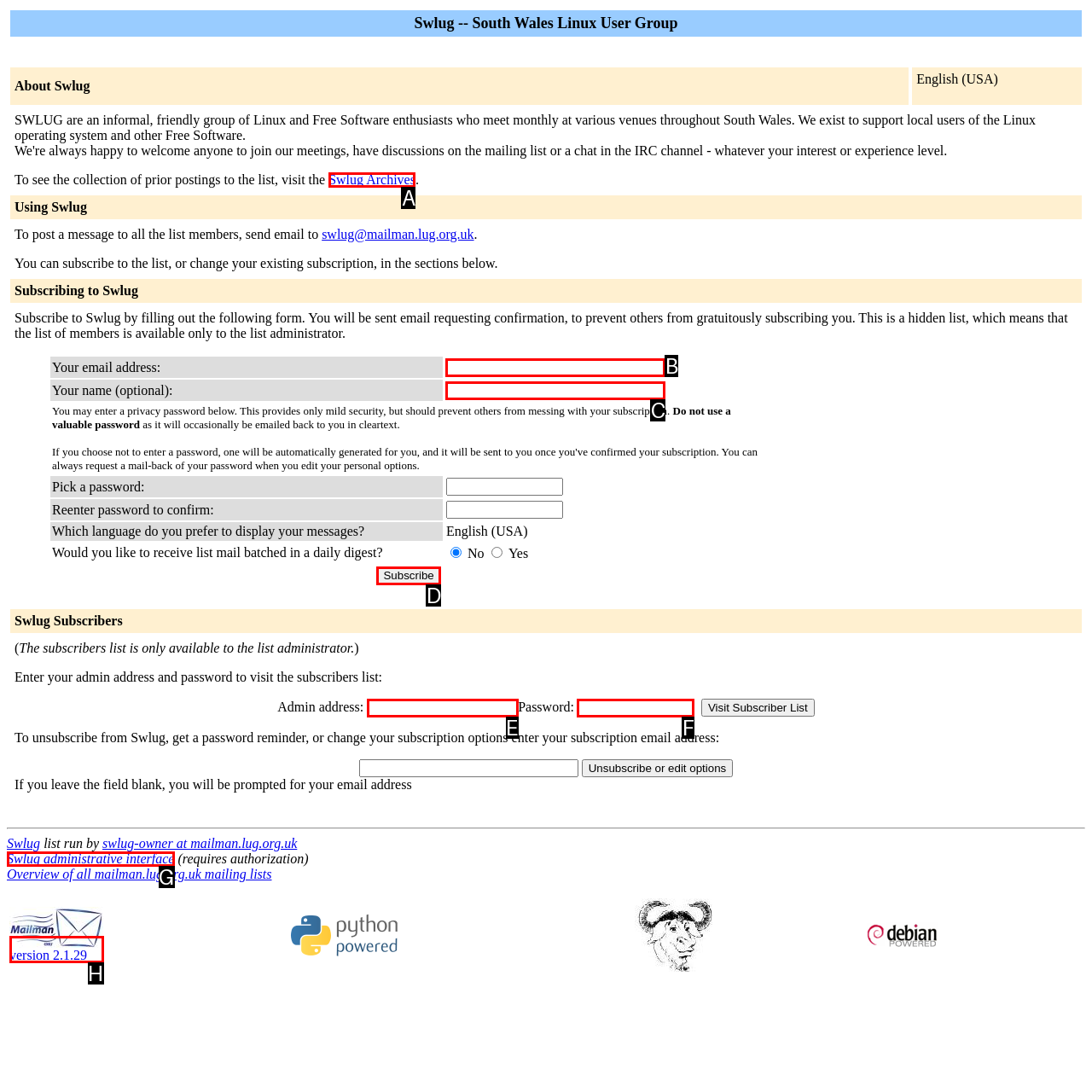With the provided description: version 2.1.29, select the most suitable HTML element. Respond with the letter of the selected option.

H